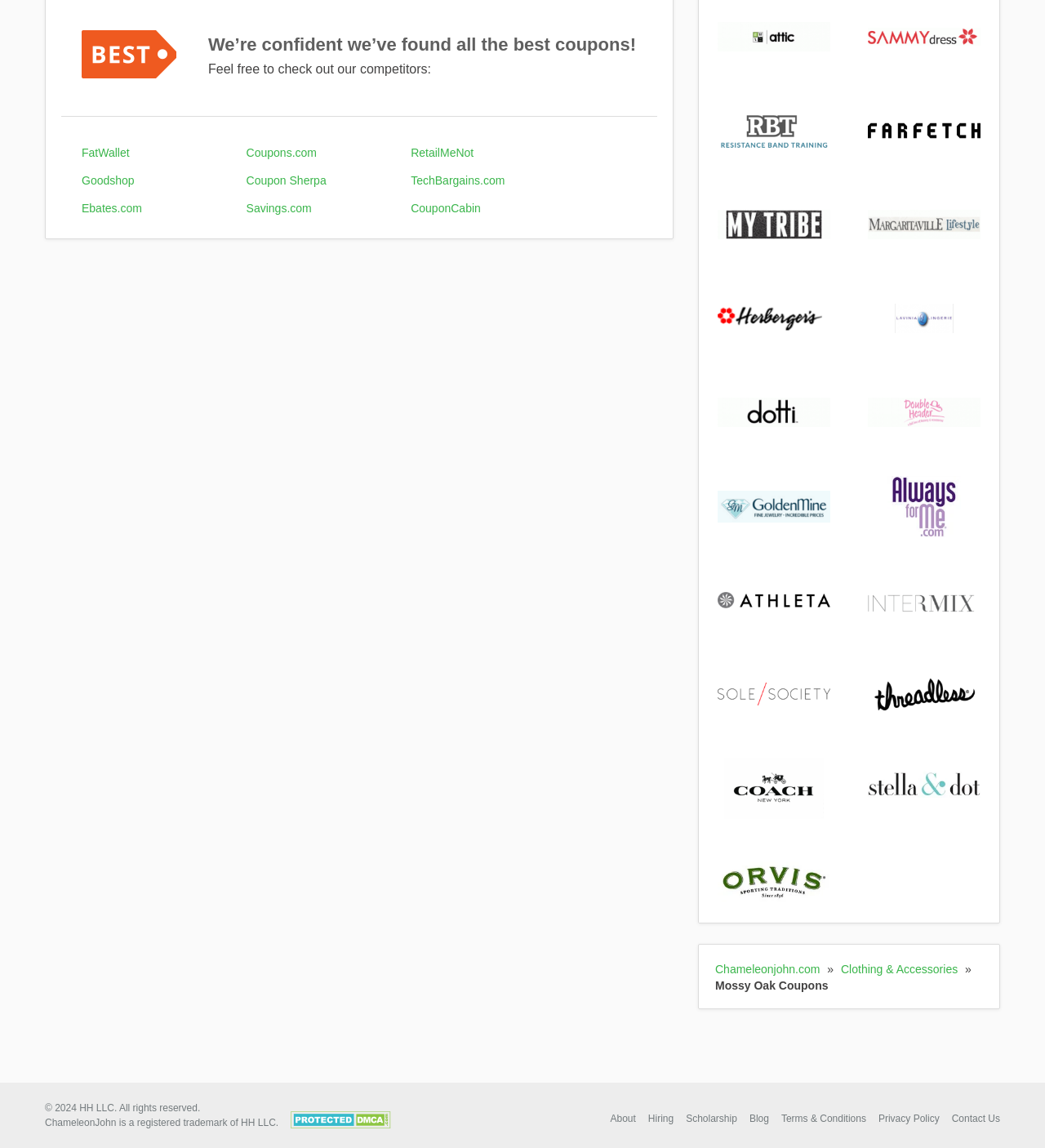Please specify the bounding box coordinates of the clickable section necessary to execute the following command: "Go to Chameleonjohn.com".

[0.684, 0.839, 0.788, 0.85]